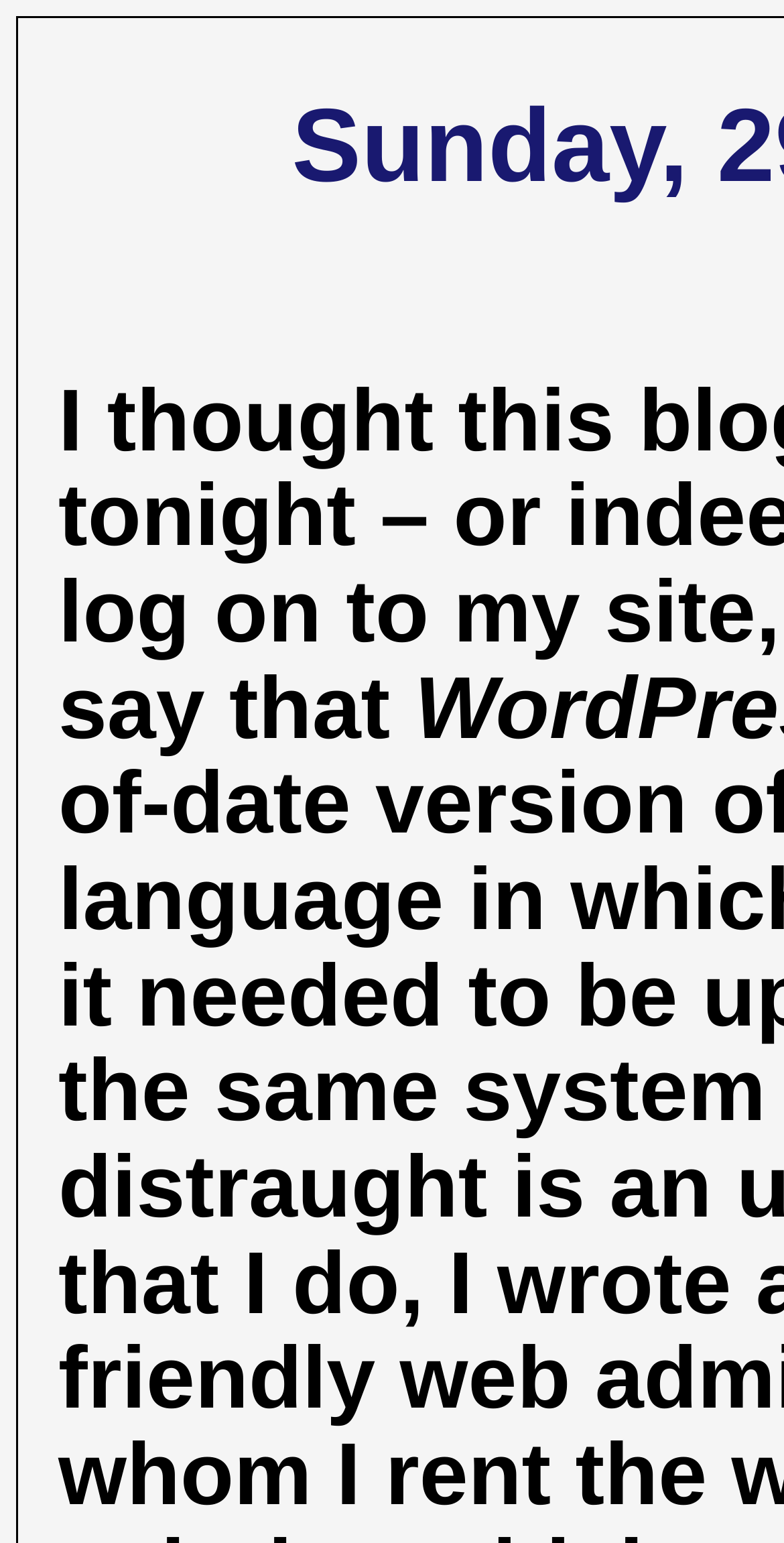Locate and generate the text content of the webpage's heading.

Sunday, 29th November, 2020